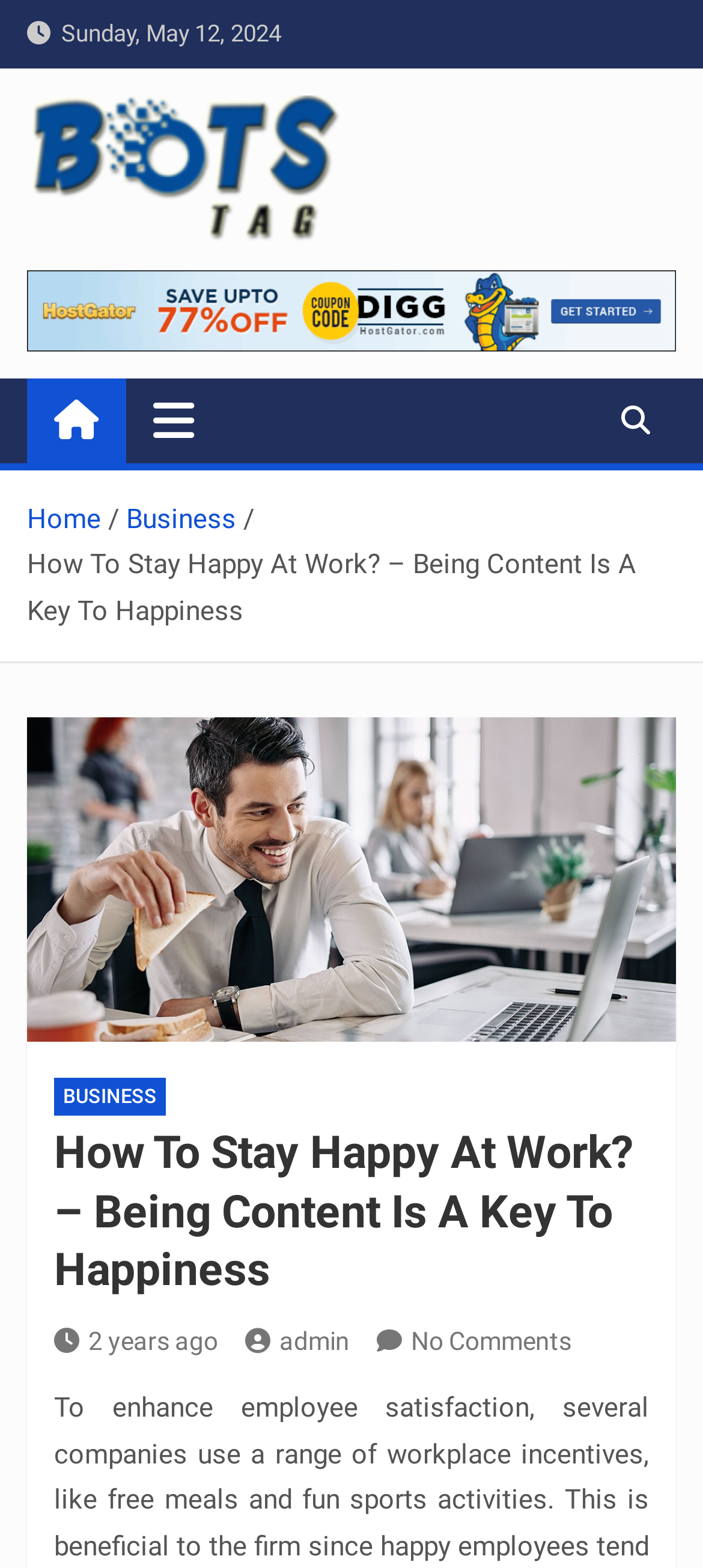Pinpoint the bounding box coordinates of the area that must be clicked to complete this instruction: "Toggle navigation".

[0.179, 0.241, 0.315, 0.294]